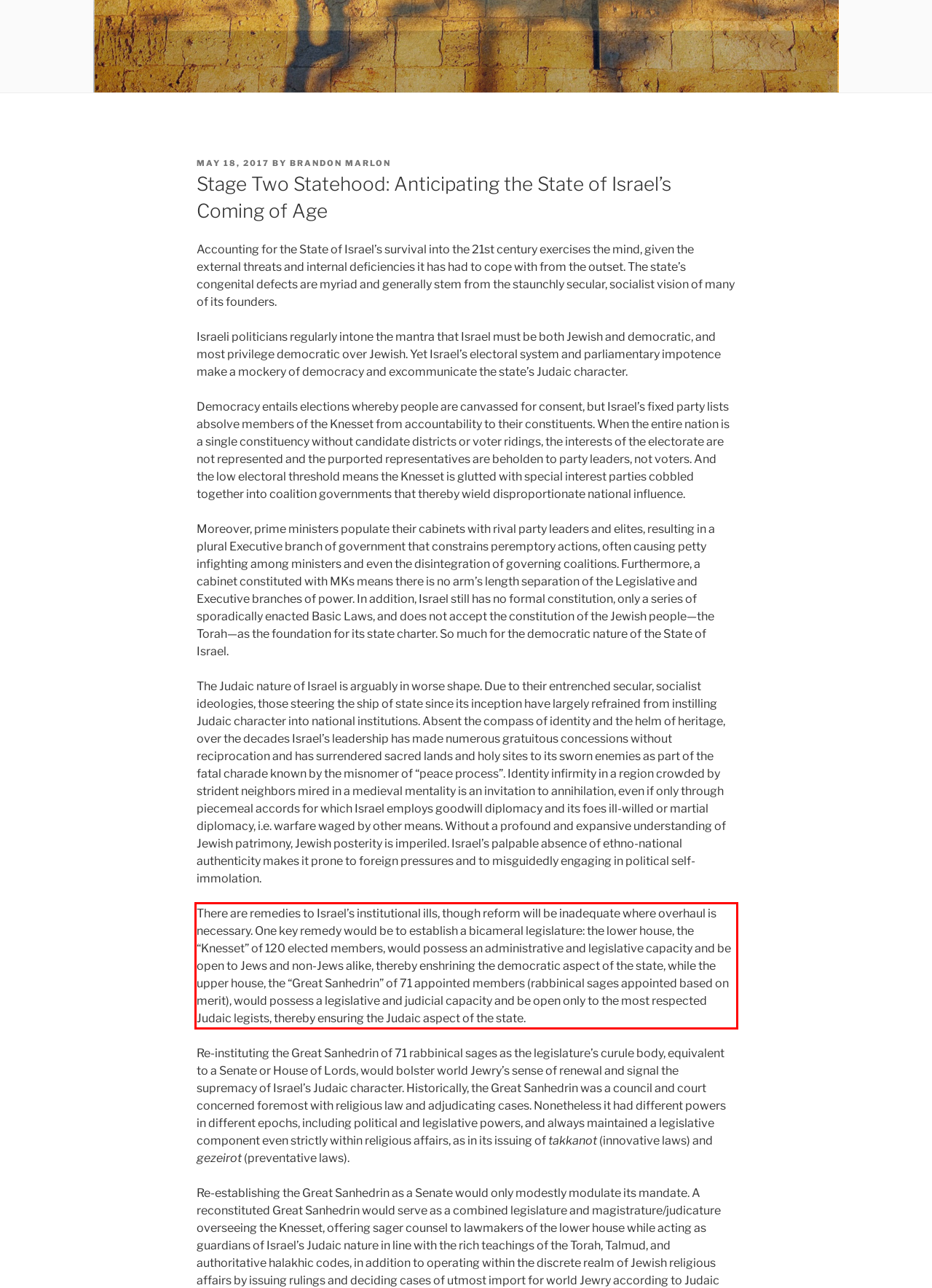Look at the webpage screenshot and recognize the text inside the red bounding box.

There are remedies to Israel’s institutional ills, though reform will be inadequate where overhaul is necessary. One key remedy would be to establish a bicameral legislature: the lower house, the “Knesset” of 120 elected members, would possess an administrative and legislative capacity and be open to Jews and non-Jews alike, thereby enshrining the democratic aspect of the state, while the upper house, the “Great Sanhedrin” of 71 appointed members (rabbinical sages appointed based on merit), would possess a legislative and judicial capacity and be open only to the most respected Judaic legists, thereby ensuring the Judaic aspect of the state.